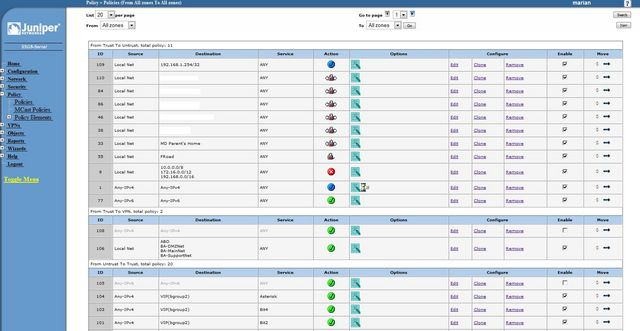Review the image closely and give a comprehensive answer to the question: What information is provided about each policy?

Each row in the table illustrates specific policy settings, including destination addresses, services, actions, options, configurations, and their statuses. This comprehensive information enables users to effectively customize their network security measures.